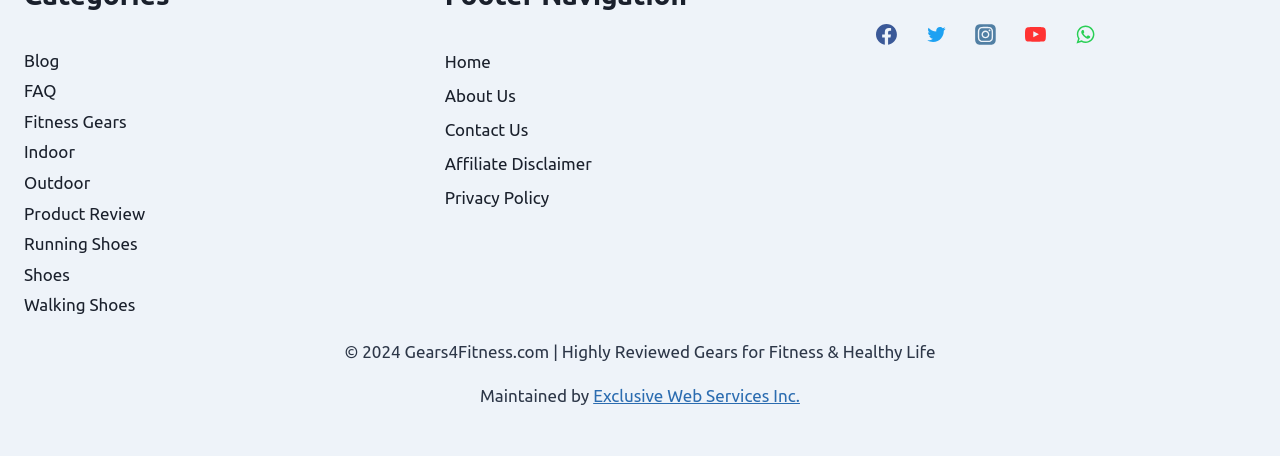Locate the bounding box coordinates of the segment that needs to be clicked to meet this instruction: "check product review".

[0.019, 0.446, 0.113, 0.488]